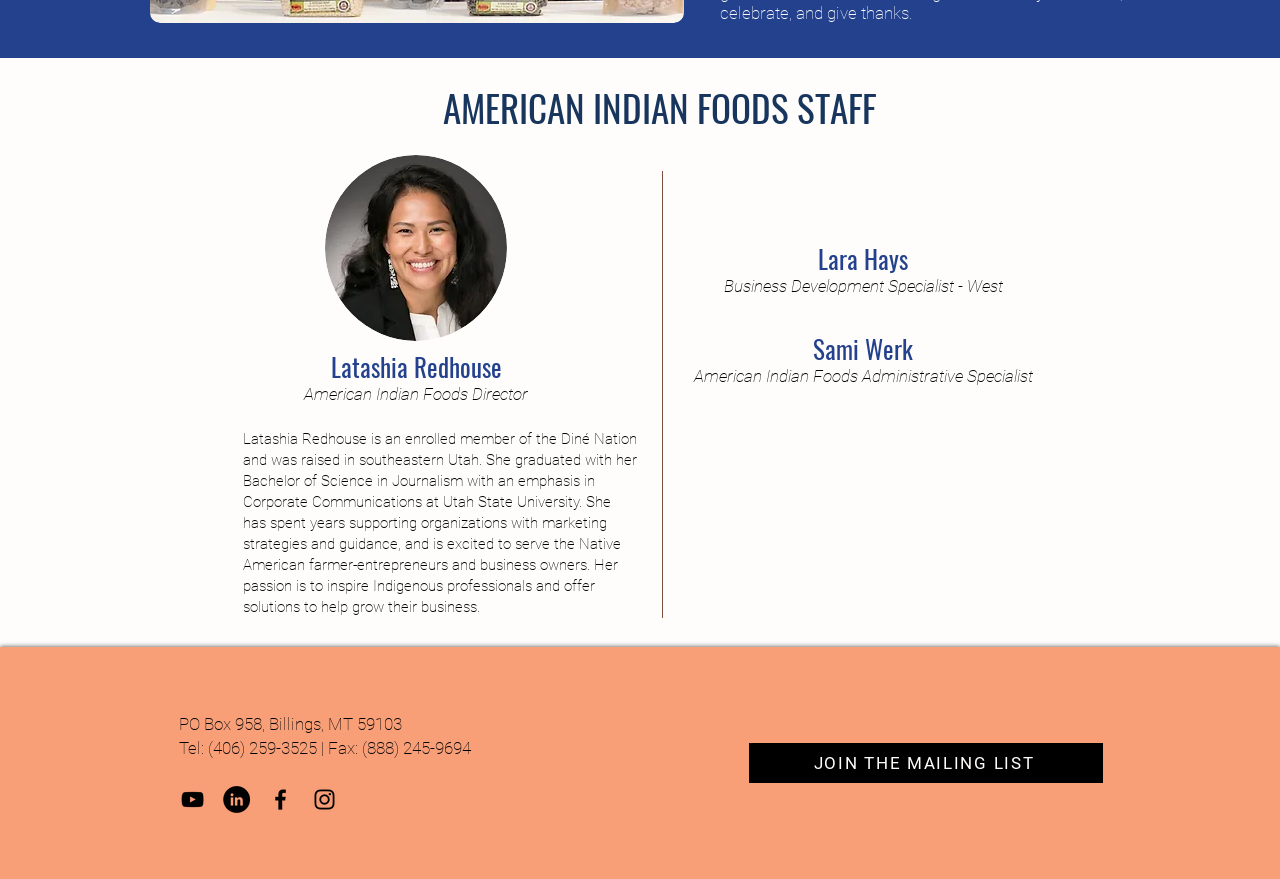Determine the bounding box coordinates for the UI element described. Format the coordinates as (top-left x, top-left y, bottom-right x, bottom-right y) and ensure all values are between 0 and 1. Element description: JOIN THE MAILING LIST

[0.585, 0.845, 0.862, 0.891]